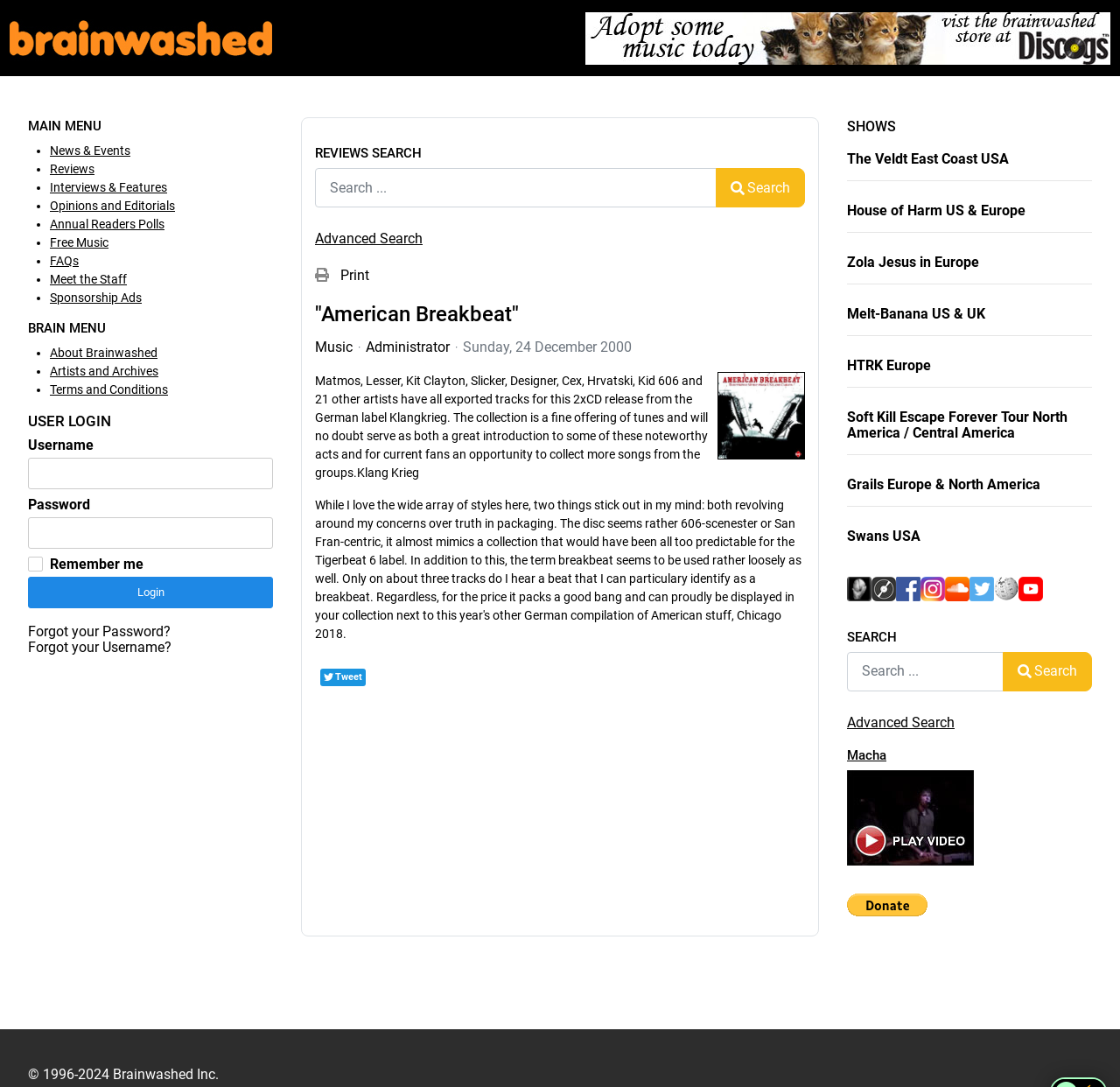How many navigation menus are there?
Observe the image and answer the question with a one-word or short phrase response.

2